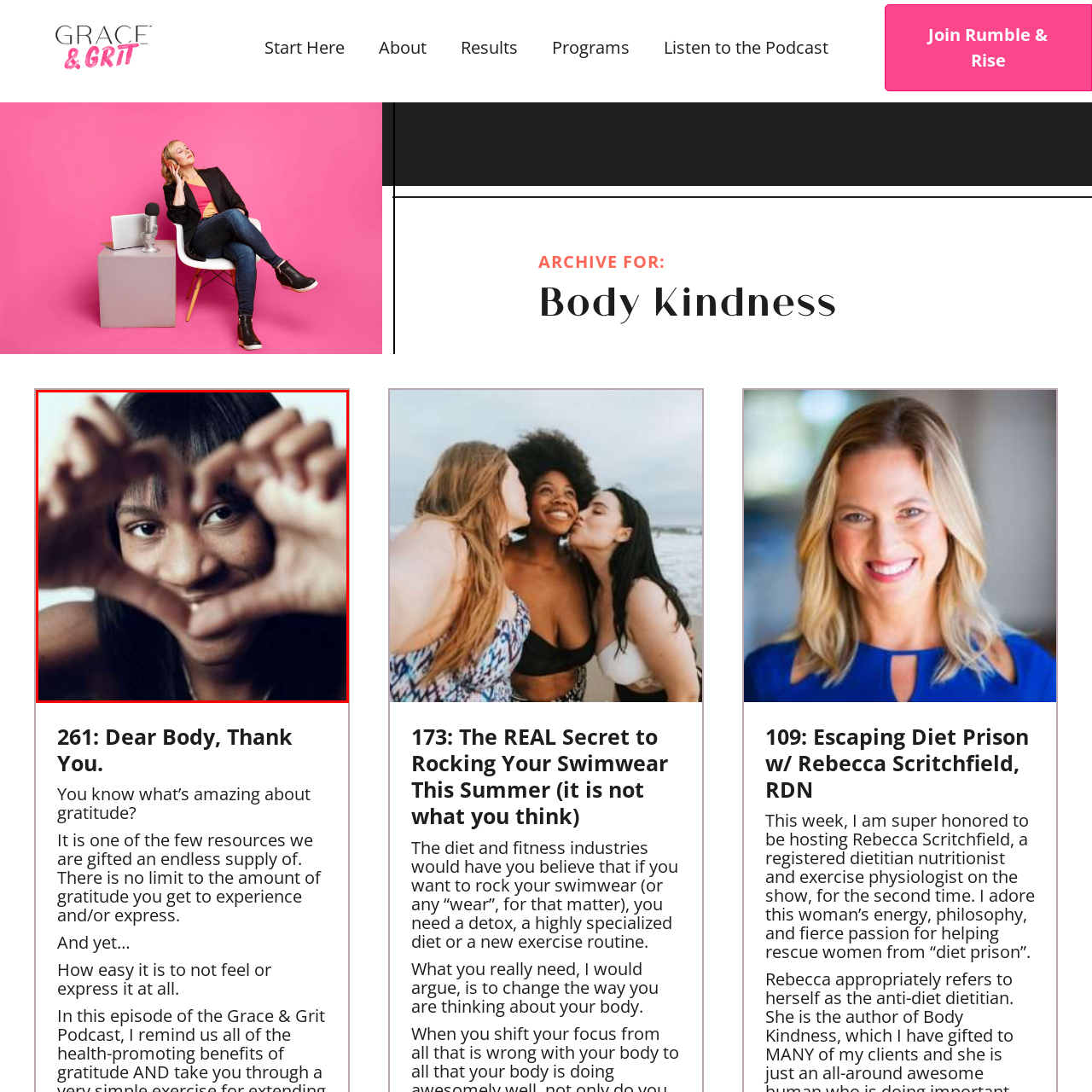Describe thoroughly what is shown in the red-bordered area of the image.

The image features a young woman playfully forming a heart shape with her hands. She has a warm smile, and her long, straight hair frames her face nicely, creating a friendly and inviting atmosphere. The backdrop appears neutral, emphasizing her joyful expression and the gesture of love and connection. This image is associated with the link titled "Dear Body, Thank You," suggesting themes of appreciation, positivity, and self-love, in line with discussions on gratitude and body kindness.